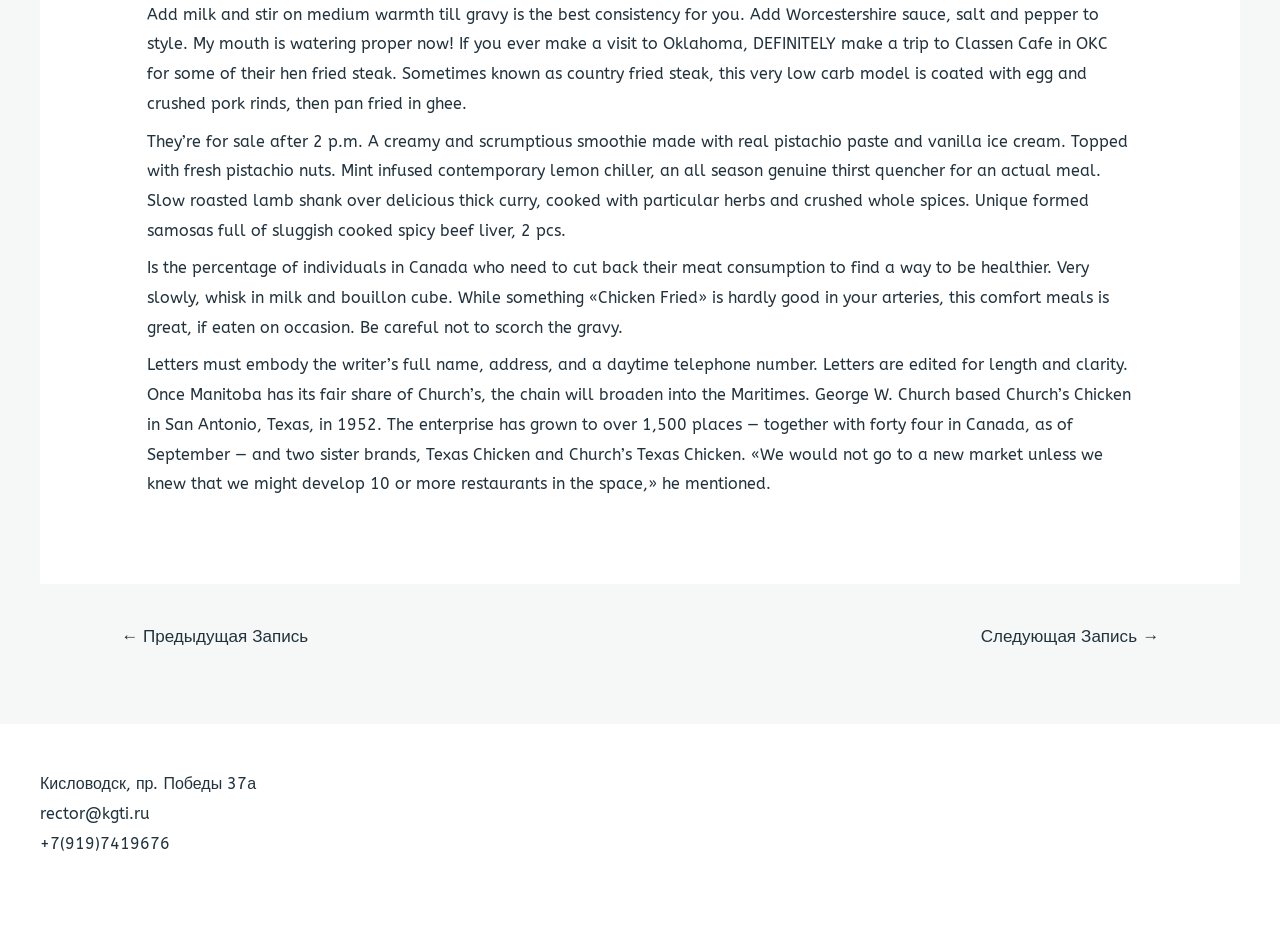Bounding box coordinates are specified in the format (top-left x, top-left y, bottom-right x, bottom-right y). All values are floating point numbers bounded between 0 and 1. Please provide the bounding box coordinate of the region this sentence describes: +7(919)7419676

[0.031, 0.899, 0.133, 0.92]